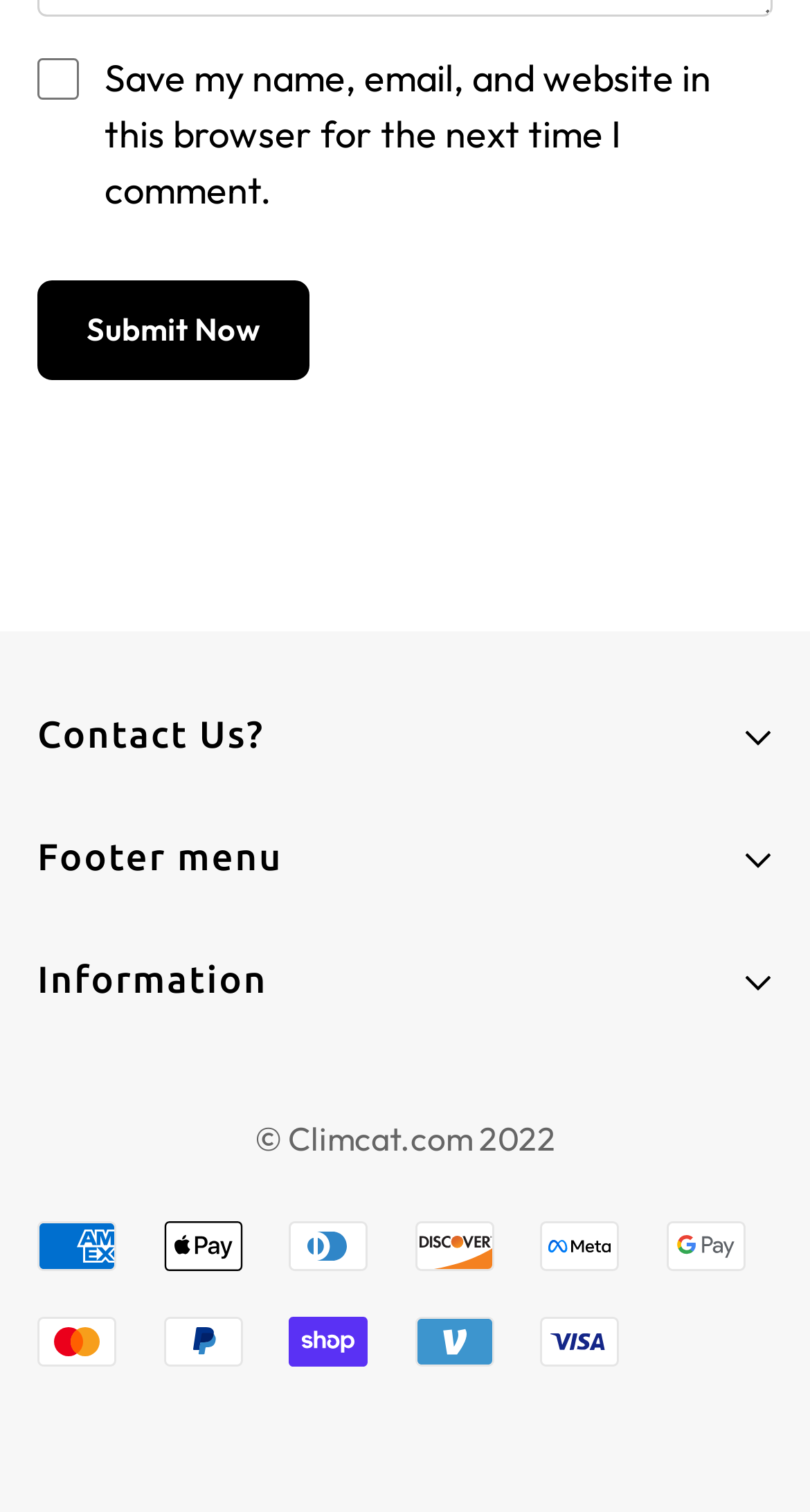Locate the bounding box coordinates of the element's region that should be clicked to carry out the following instruction: "View contact information". The coordinates need to be four float numbers between 0 and 1, i.e., [left, top, right, bottom].

[0.046, 0.71, 0.469, 0.743]